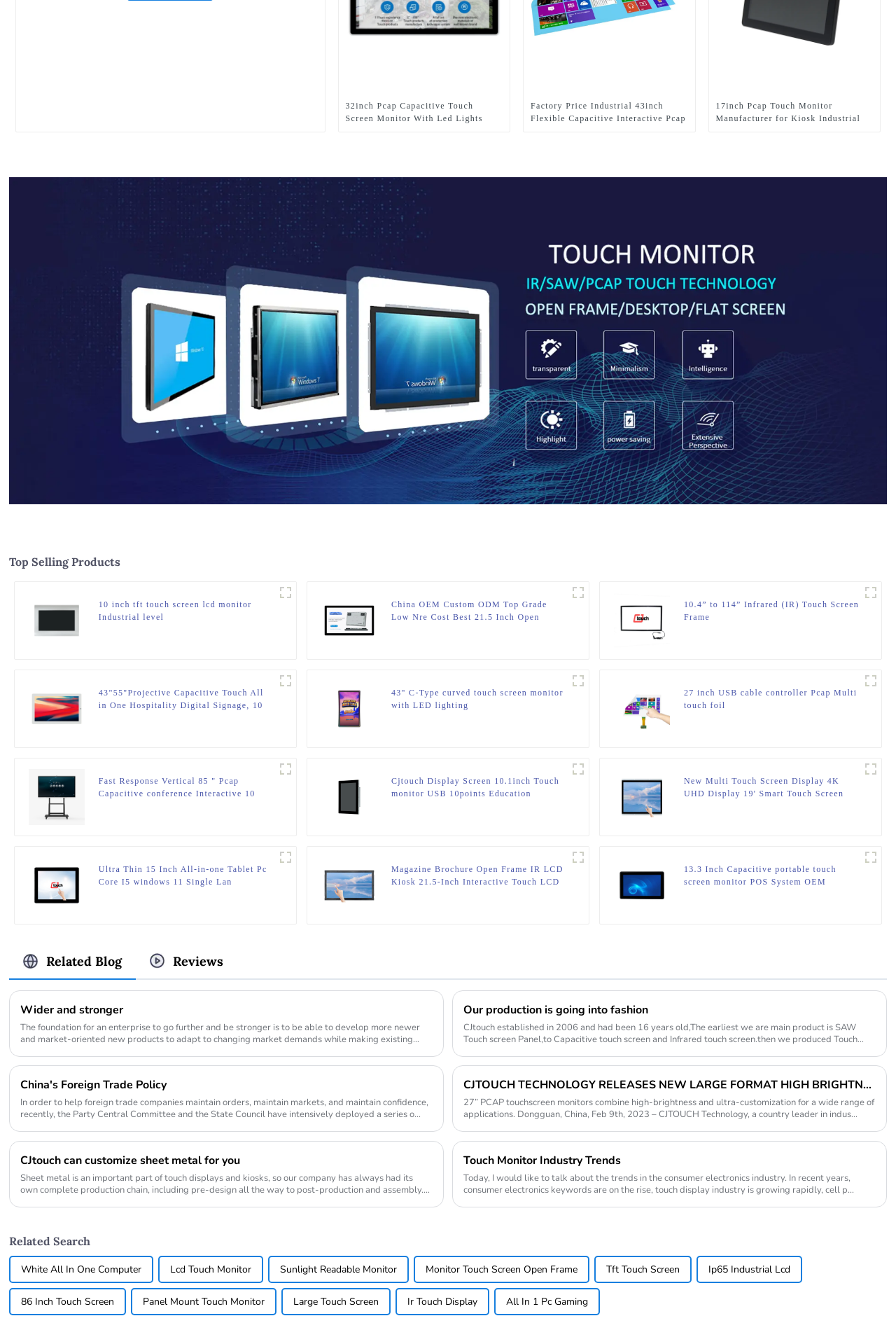Please find and report the bounding box coordinates of the element to click in order to perform the following action: "Explore Factory Price Industrial 43inch Flexible Capacitive Interactive Pcap Raspberry Pi Touch Screen LCD Monitor for Mall Bank Ticket Kiosk Vending Machine". The coordinates should be expressed as four float numbers between 0 and 1, in the format [left, top, right, bottom].

[0.592, 0.075, 0.768, 0.094]